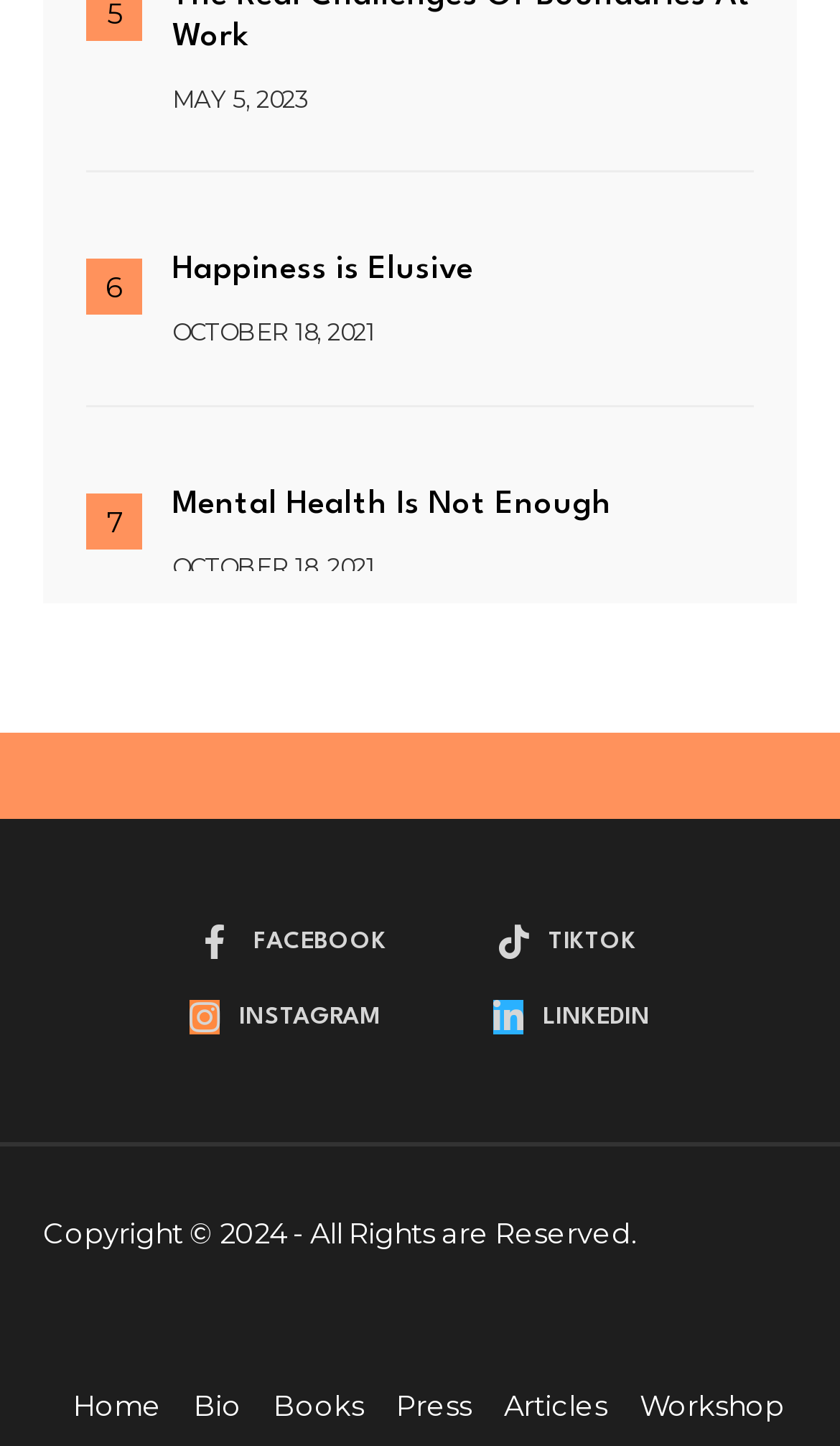Determine the bounding box coordinates for the HTML element described here: "Mental Health Is Not Enough".

[0.205, 0.333, 0.897, 0.362]